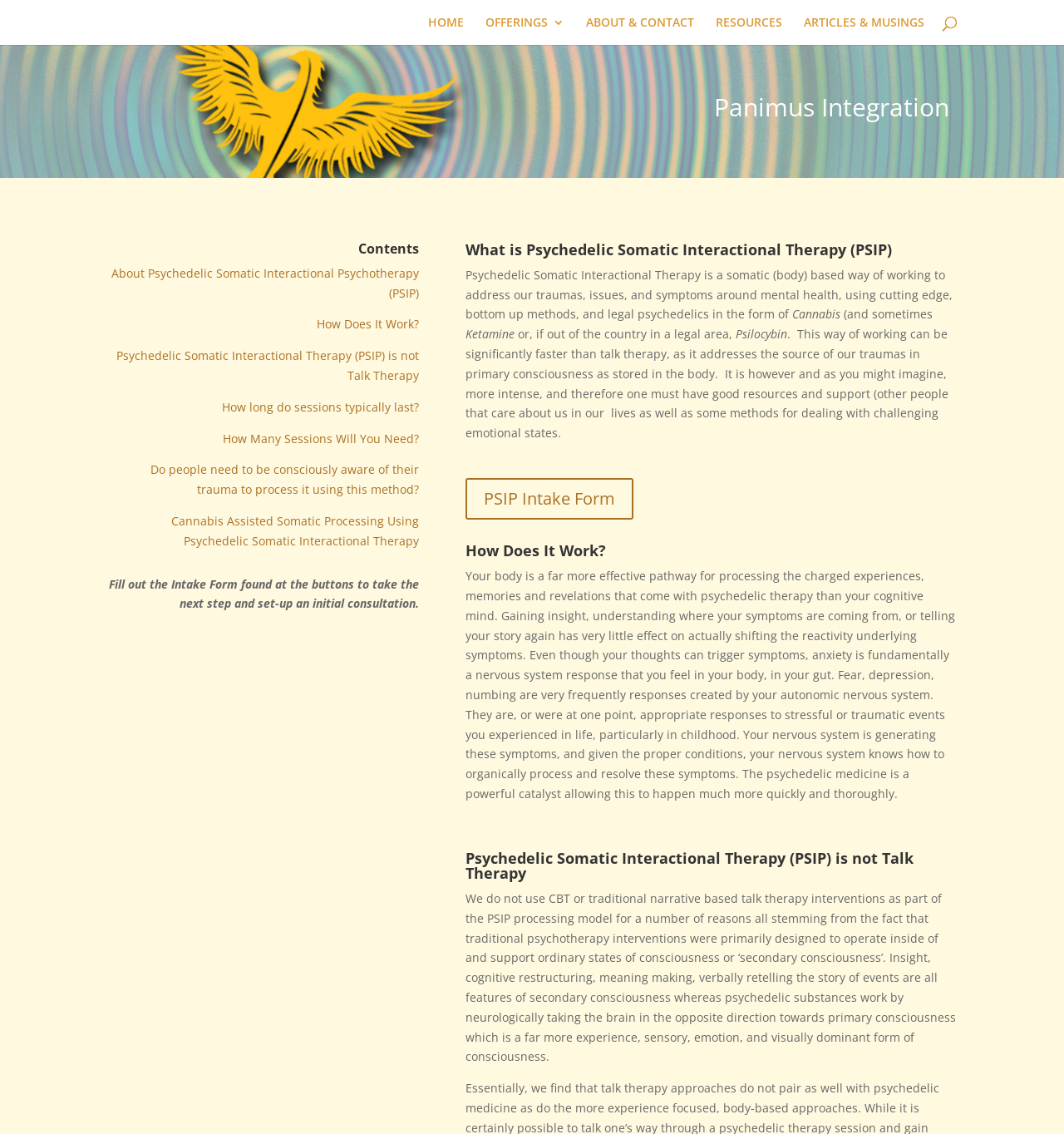Explain the webpage in detail.

The webpage is about Psychedelic Somatic Interactional Therapy (PSIP) and its integration with Panimus. At the top, there are five navigation links: "HOME", "OFFERINGS 3", "ABOUT & CONTACT", "RESOURCES", and "ARTICLES & MUSINGS". Below these links, there is a search bar that spans almost the entire width of the page.

The main content of the page is divided into two sections. The left section has a heading "Panimus Integration" and contains several links to subtopics related to PSIP, such as "About Psychedelic Somatic Interactional Psychotherapy (PSIP)", "How Does It Work?", and "How long do sessions typically last?". There is also a static text block that provides instructions on how to take the next step and set up an initial consultation.

The right section has a heading "What is Psychedelic Somatic Interactional Therapy (PSIP)" and contains a detailed description of PSIP, including its benefits and how it works. There are several static text blocks that explain the therapy in detail, including the use of legal psychedelics such as Cannabis, Ketamine, and Psilocybin. There is also a link to the "PSIP Intake Form 5" and headings that separate the content into subtopics such as "How Does It Work?" and "Psychedelic Somatic Interactional Therapy (PSIP) is not Talk Therapy". The text blocks in this section provide a detailed explanation of the therapy, including its differences from traditional talk therapy and how it addresses the root causes of trauma and symptoms.